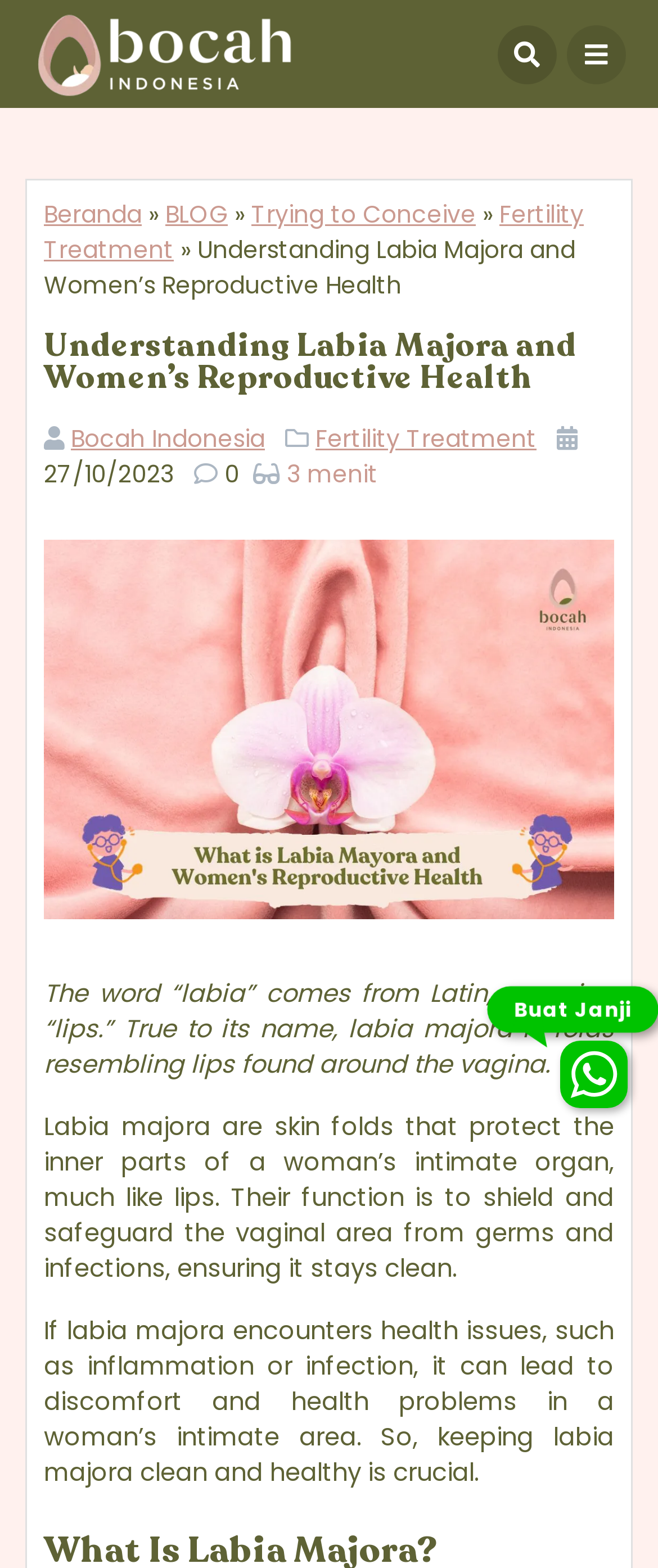Please identify the coordinates of the bounding box for the clickable region that will accomplish this instruction: "Go to Beranda page".

[0.067, 0.126, 0.215, 0.147]